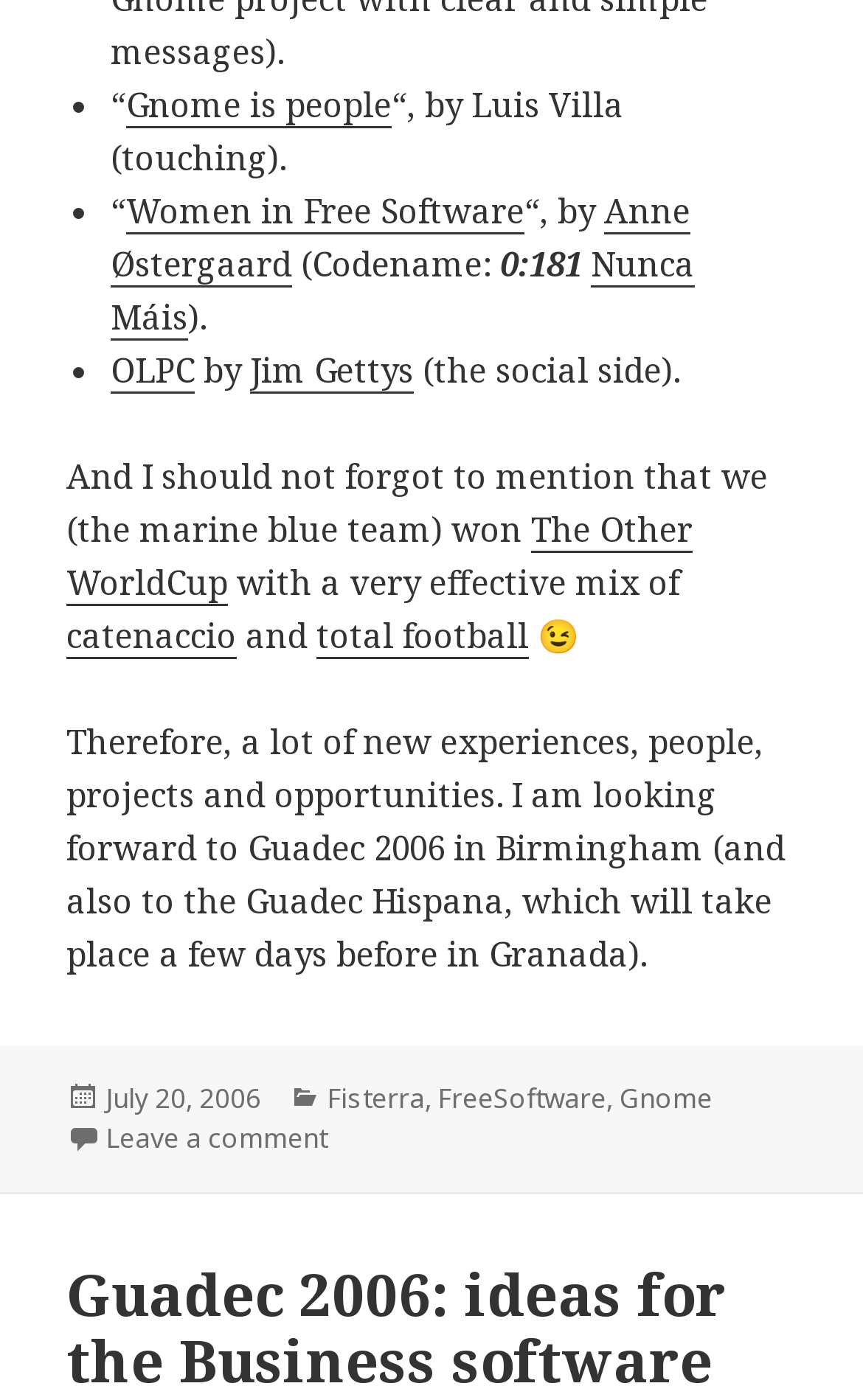How many links are in the blog post?
Based on the image, respond with a single word or phrase.

9